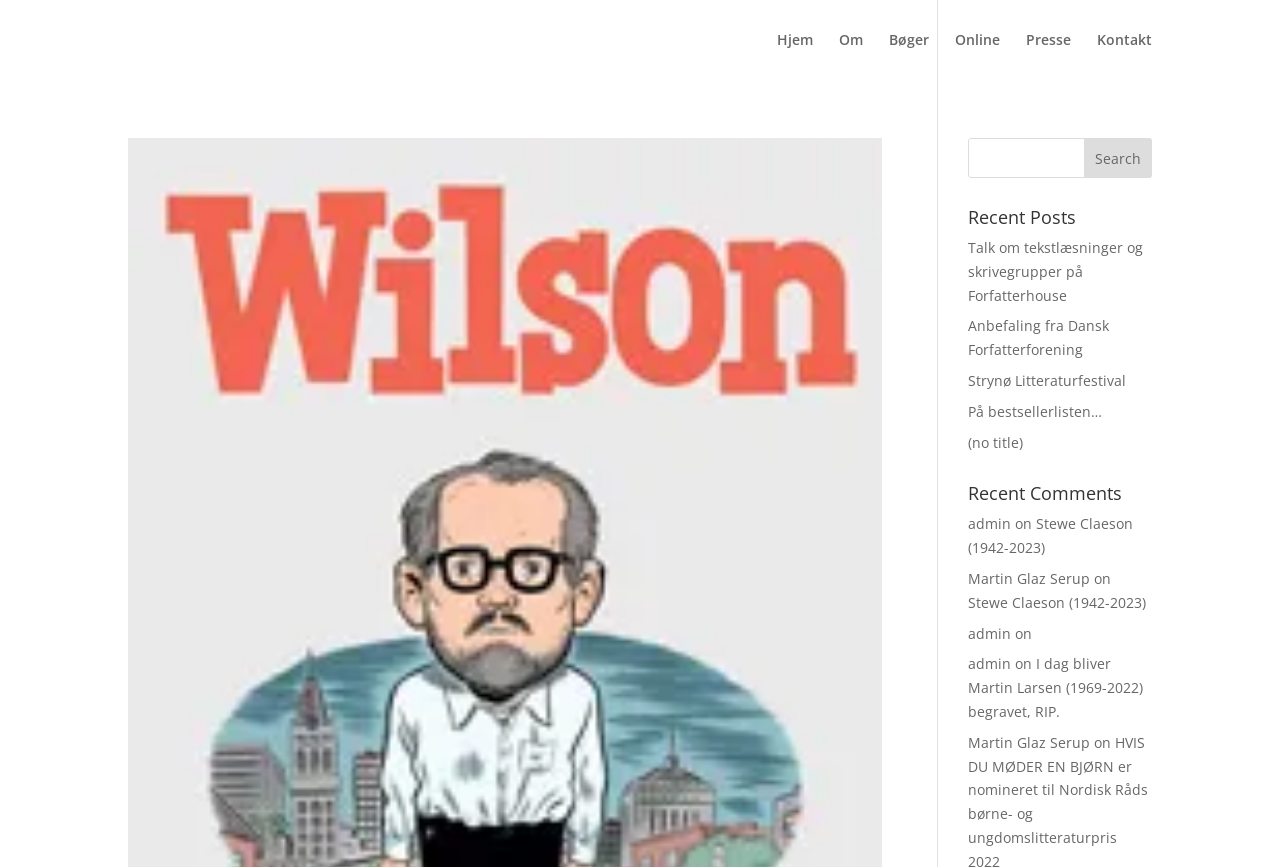Identify the bounding box coordinates of the specific part of the webpage to click to complete this instruction: "Visit the UX Library".

None